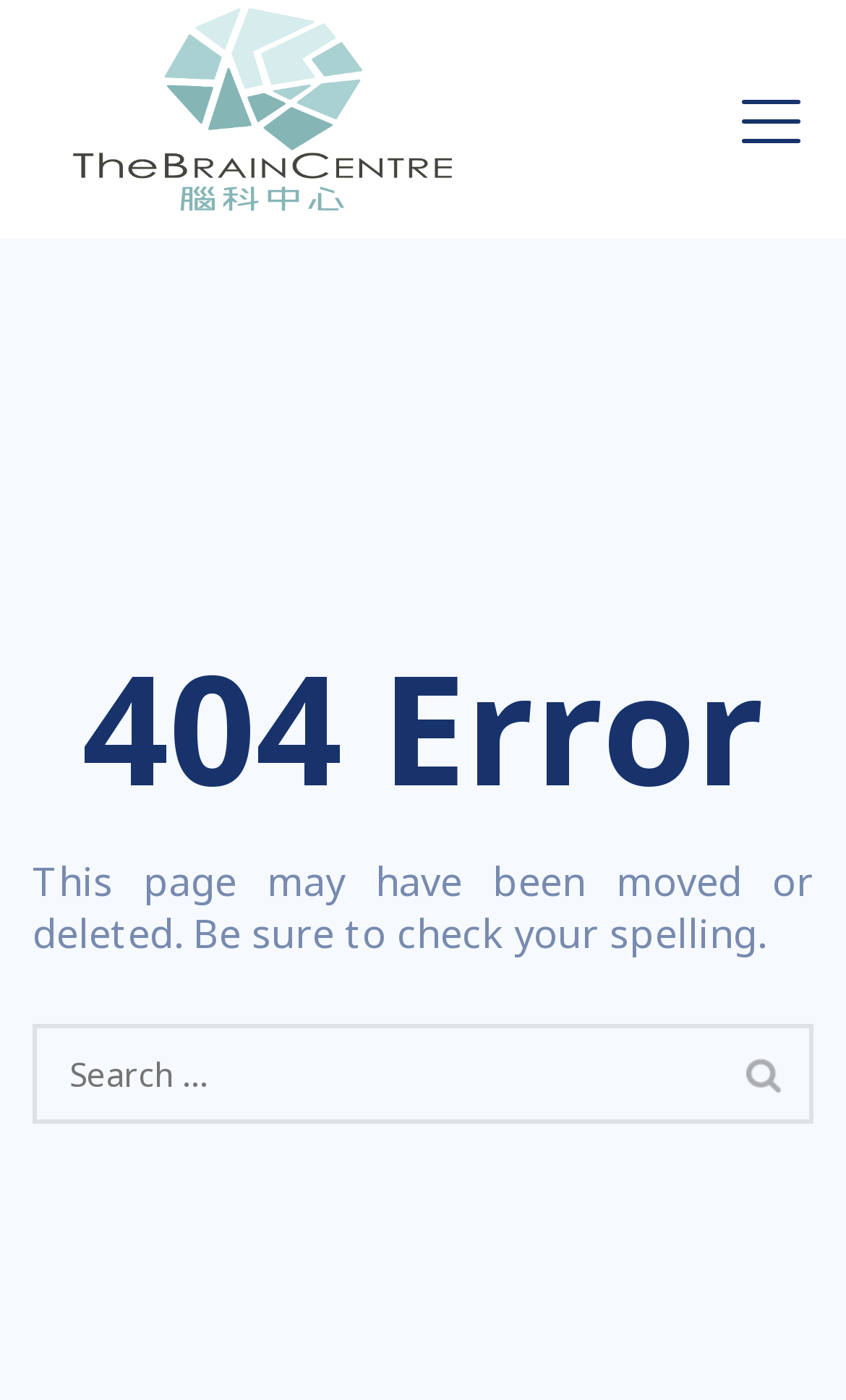Find the bounding box of the web element that fits this description: "Toggle menu".

[0.859, 0.06, 0.962, 0.098]